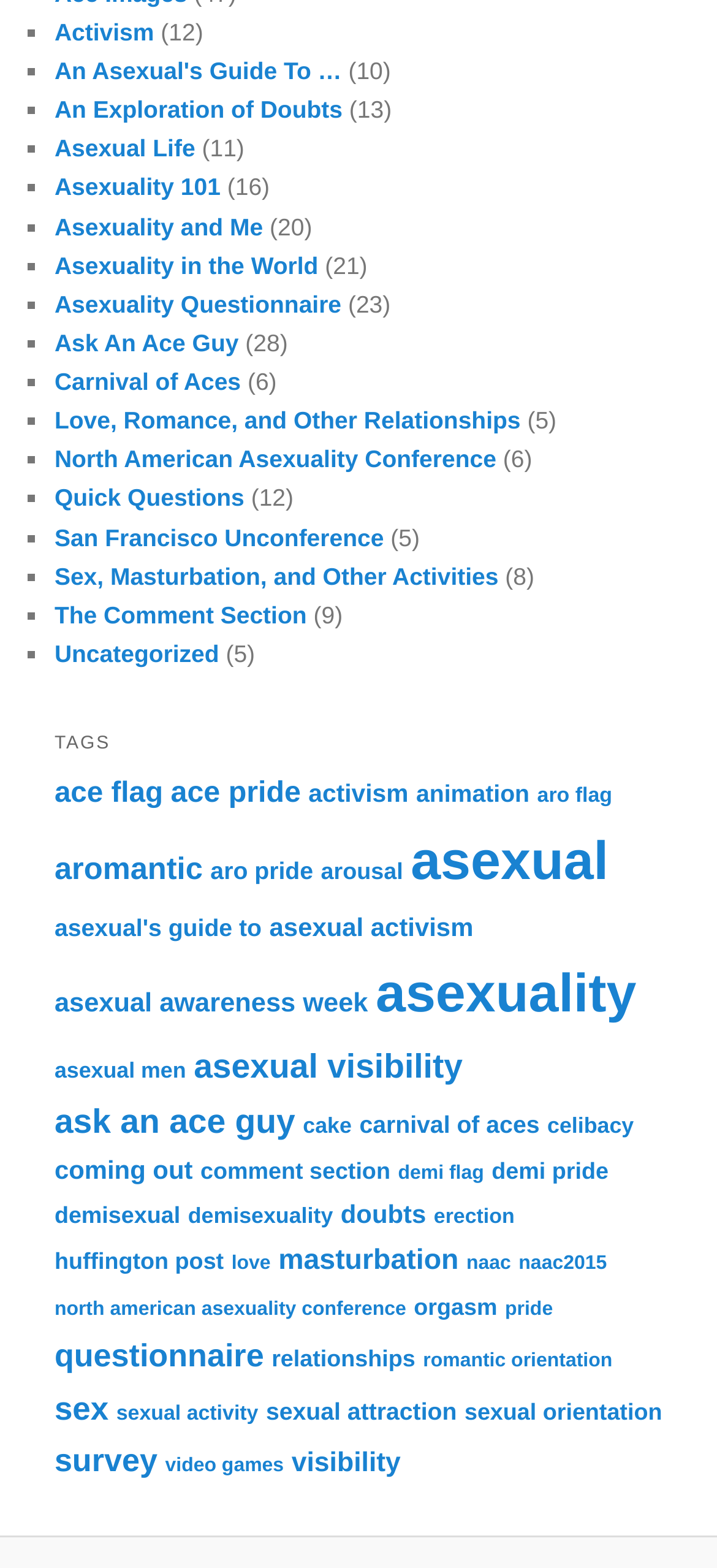Provide a single word or phrase answer to the question: 
How many links are in the 'TAGS' section?

30